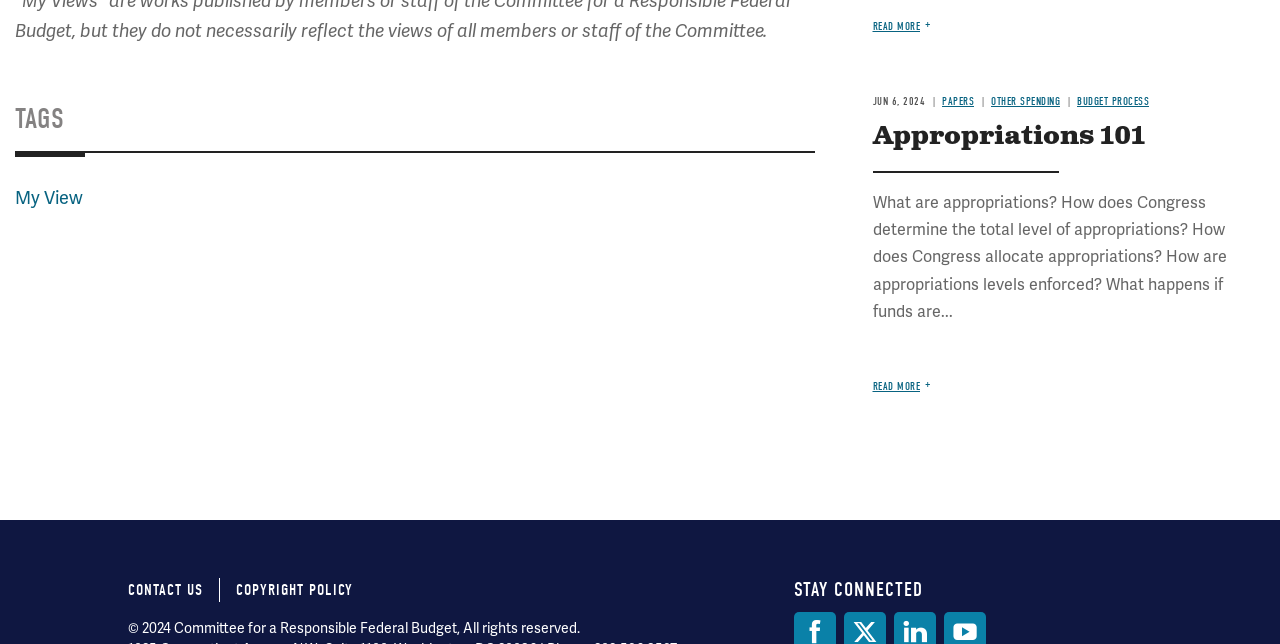Locate the bounding box of the UI element described by: "Papers" in the given webpage screenshot.

[0.729, 0.148, 0.761, 0.168]